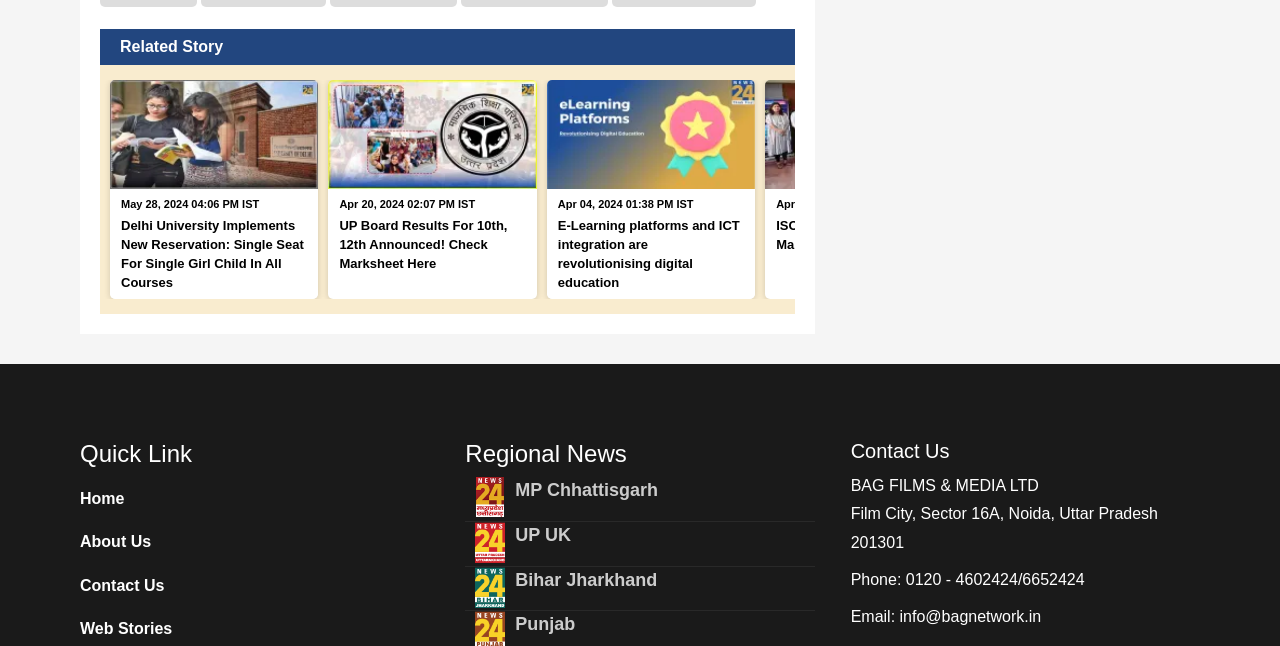What is the date of the UP Board Result news?
Provide a detailed and extensive answer to the question.

The UP Board Result news has a text 'Apr 20, 2024 02:07 PM IST' which indicates the date of the news. Therefore, the date of the UP Board Result news is Apr 20, 2024.